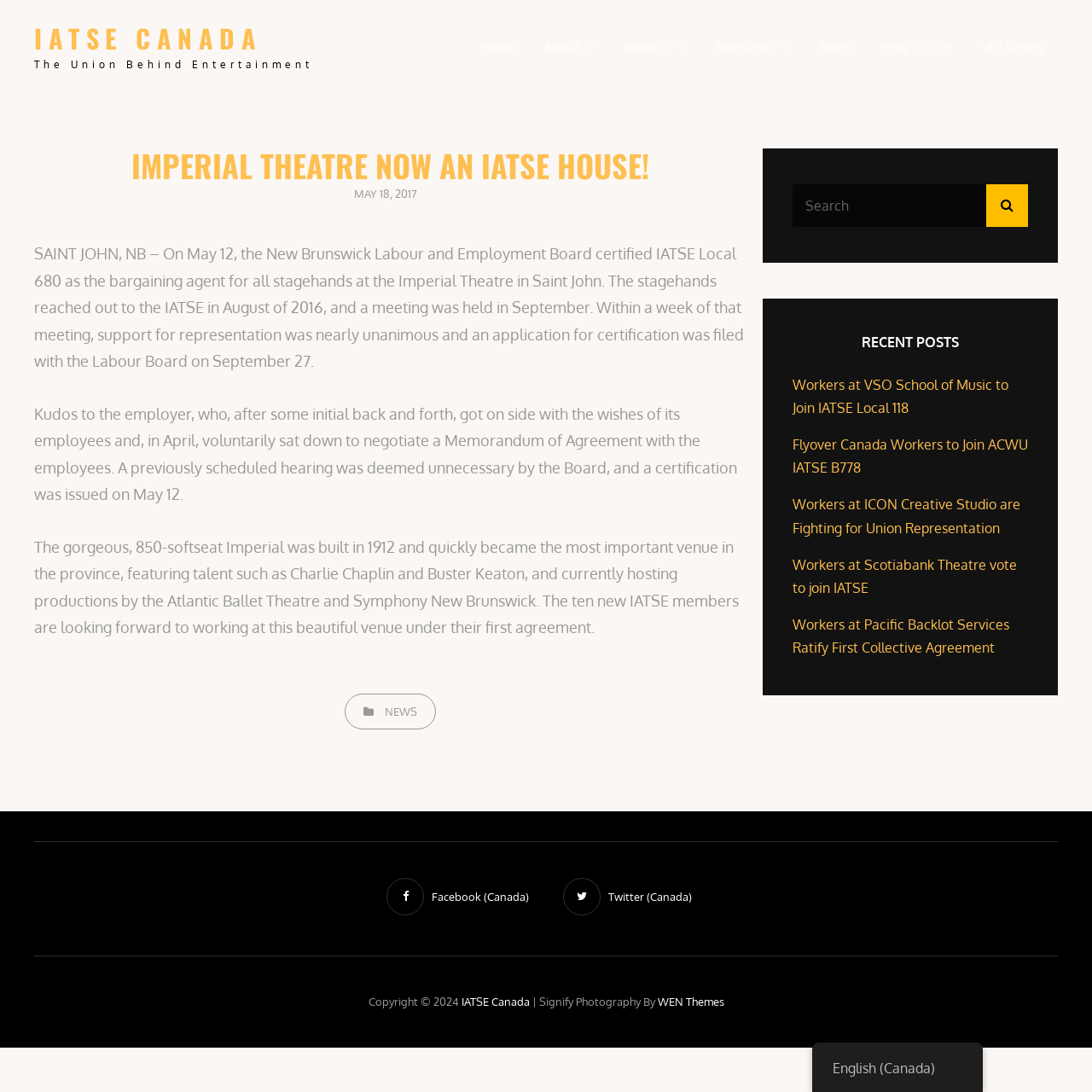Can you provide the bounding box coordinates for the element that should be clicked to implement the instruction: "Check the 'RECENT POSTS'"?

[0.726, 0.306, 0.941, 0.32]